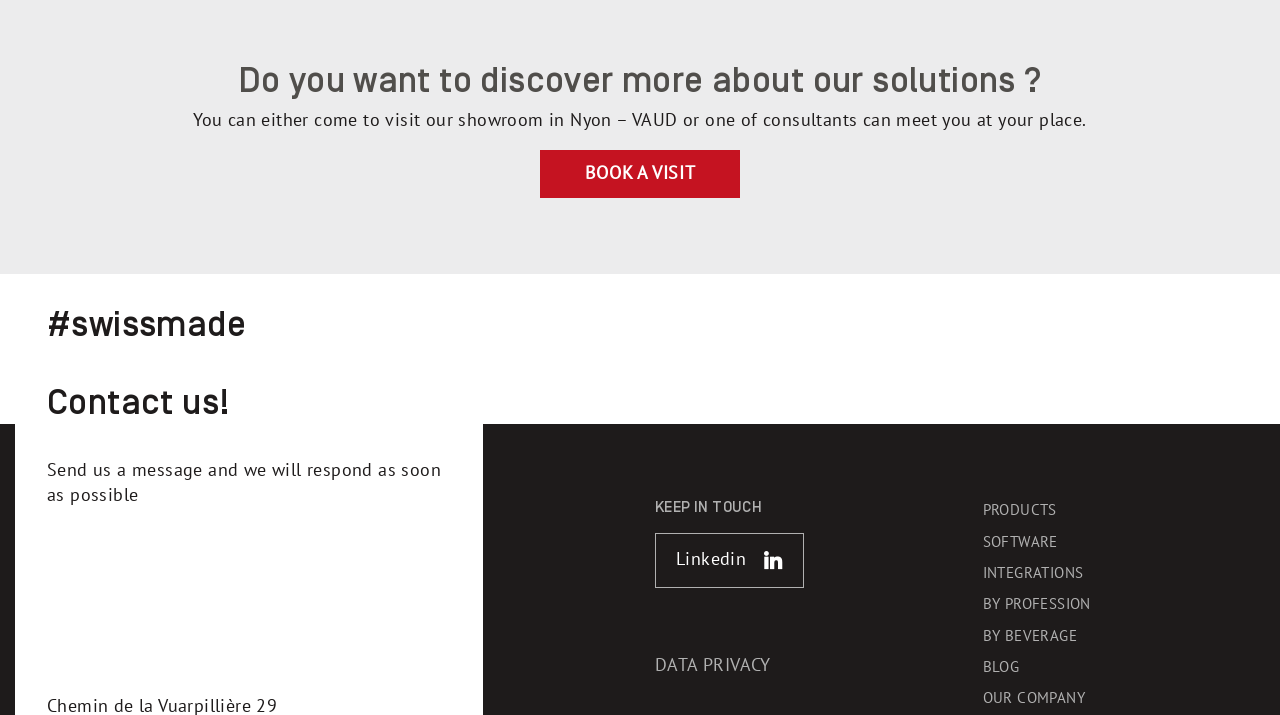Find the bounding box coordinates for the HTML element specified by: "By beverage".

[0.768, 0.876, 0.841, 0.902]